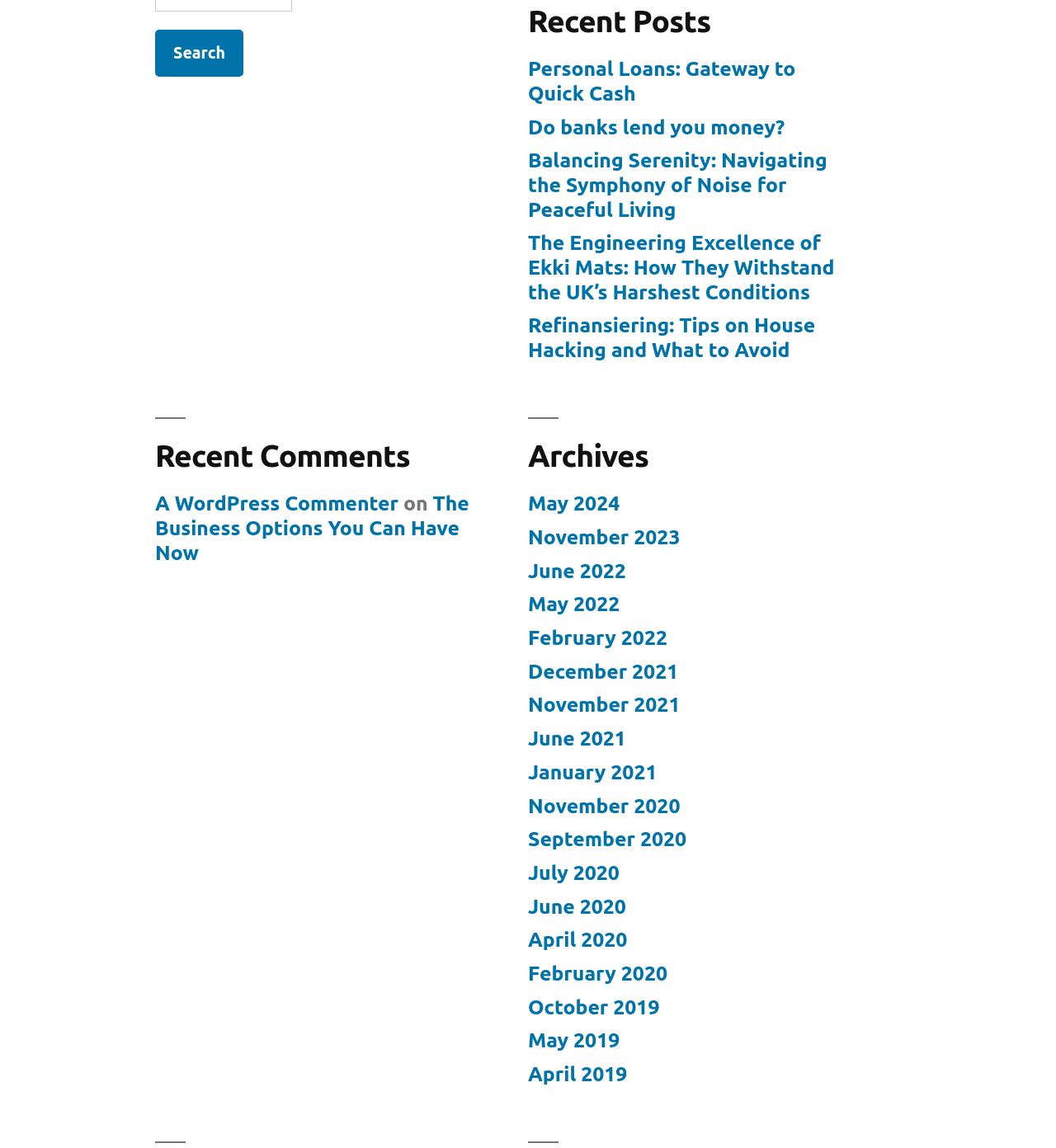Extract the bounding box coordinates for the HTML element that matches this description: "parent_node: Search for: value="Search"". The coordinates should be four float numbers between 0 and 1, i.e., [left, top, right, bottom].

[0.147, 0.026, 0.23, 0.067]